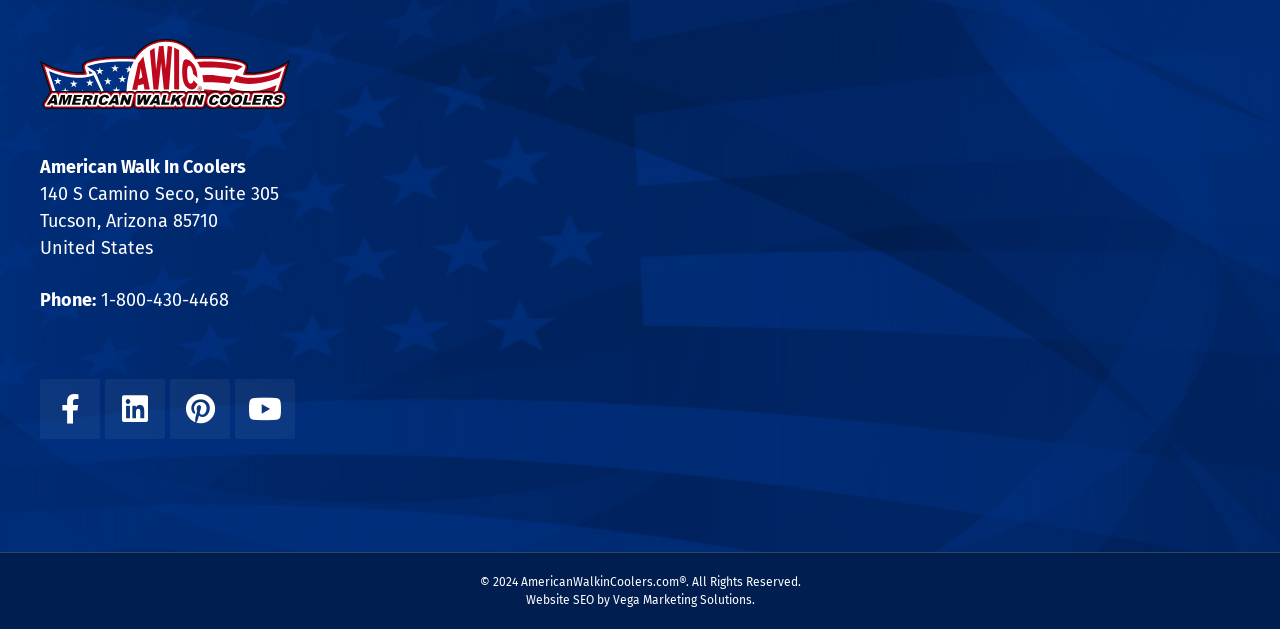What is the company's address?
Using the visual information, reply with a single word or short phrase.

140 S Camino Seco, Suite 305, Tucson, Arizona 85710, United States